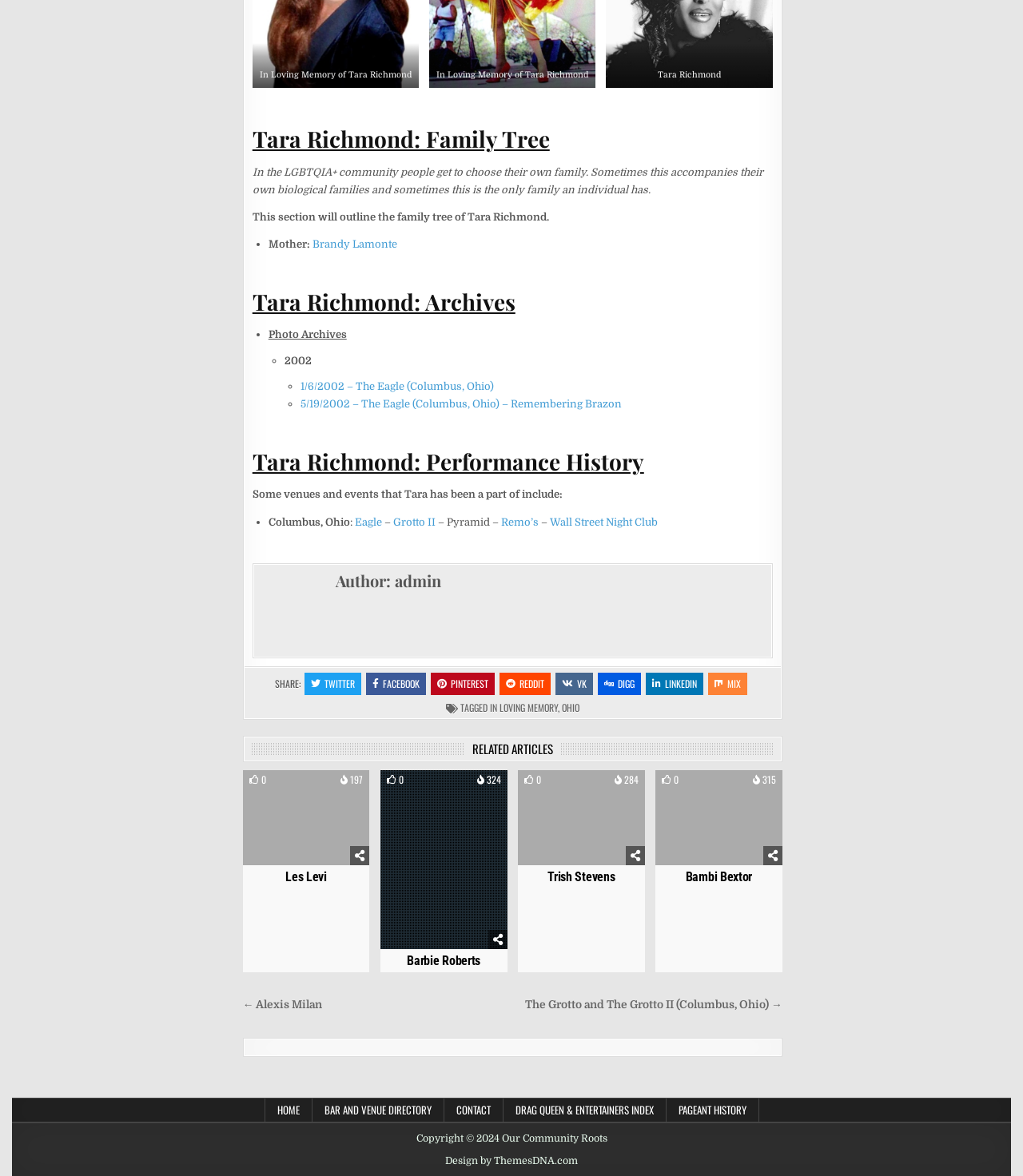Please specify the bounding box coordinates of the clickable region to carry out the following instruction: "Check the 'RELATED ARTICLES' section". The coordinates should be four float numbers between 0 and 1, in the format [left, top, right, bottom].

[0.246, 0.632, 0.756, 0.642]